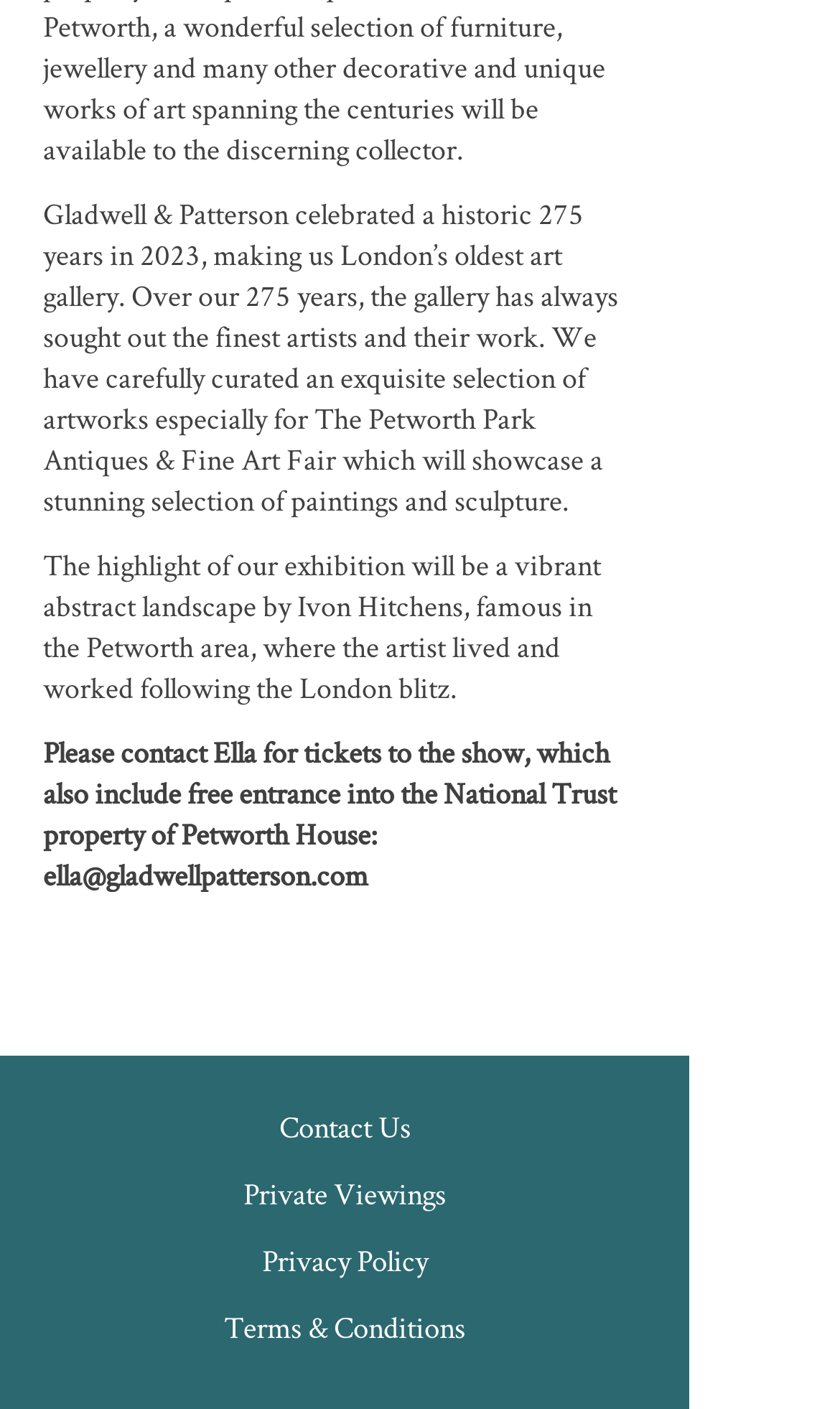Identify the bounding box coordinates for the UI element described as: "Privacy Policy". The coordinates should be provided as four floats between 0 and 1: [left, top, right, bottom].

[0.179, 0.875, 0.641, 0.914]